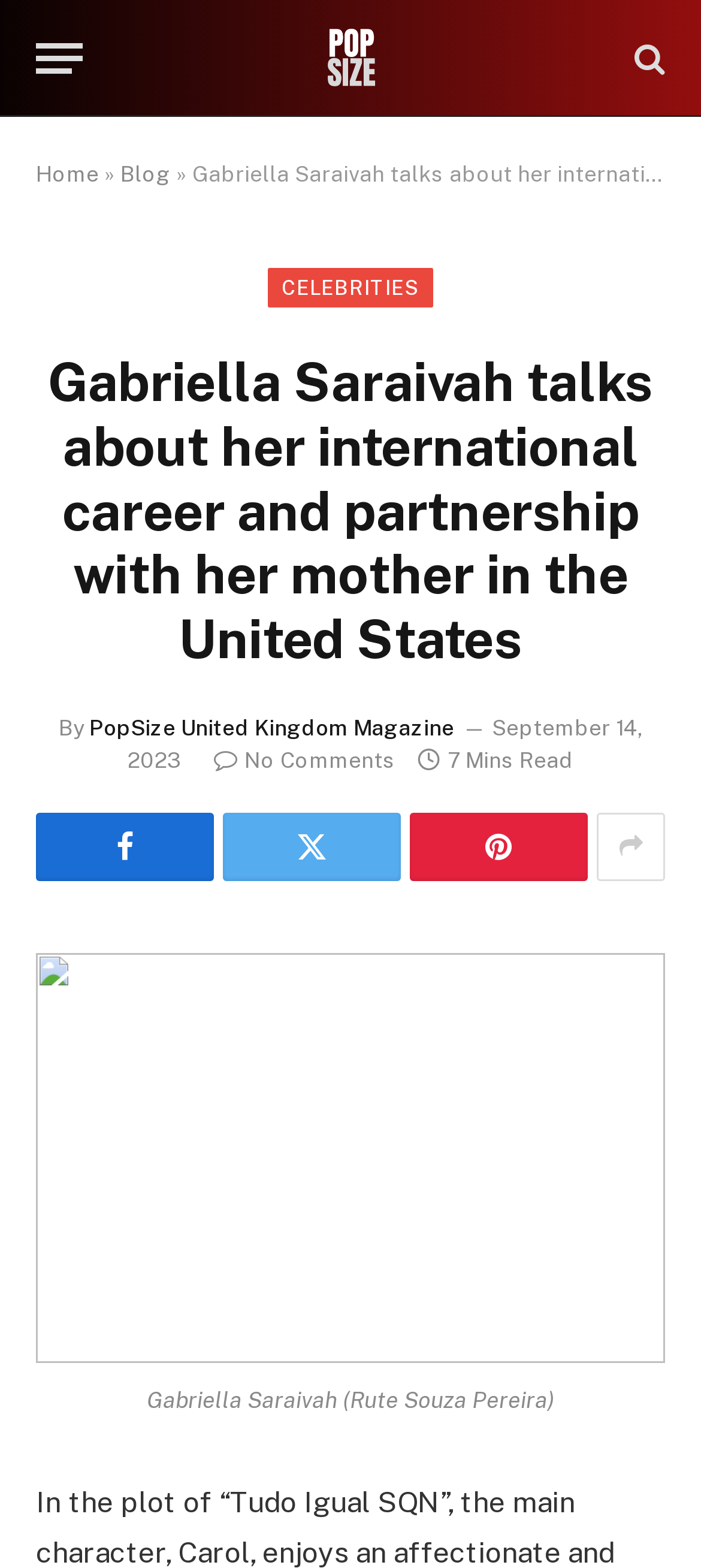Using the elements shown in the image, answer the question comprehensively: What is the date of the article?

The date of the article can be found in the time element at the bottom of the article summary, which contains the StaticText 'September 14, 2023'. This suggests that the article was published on this date.